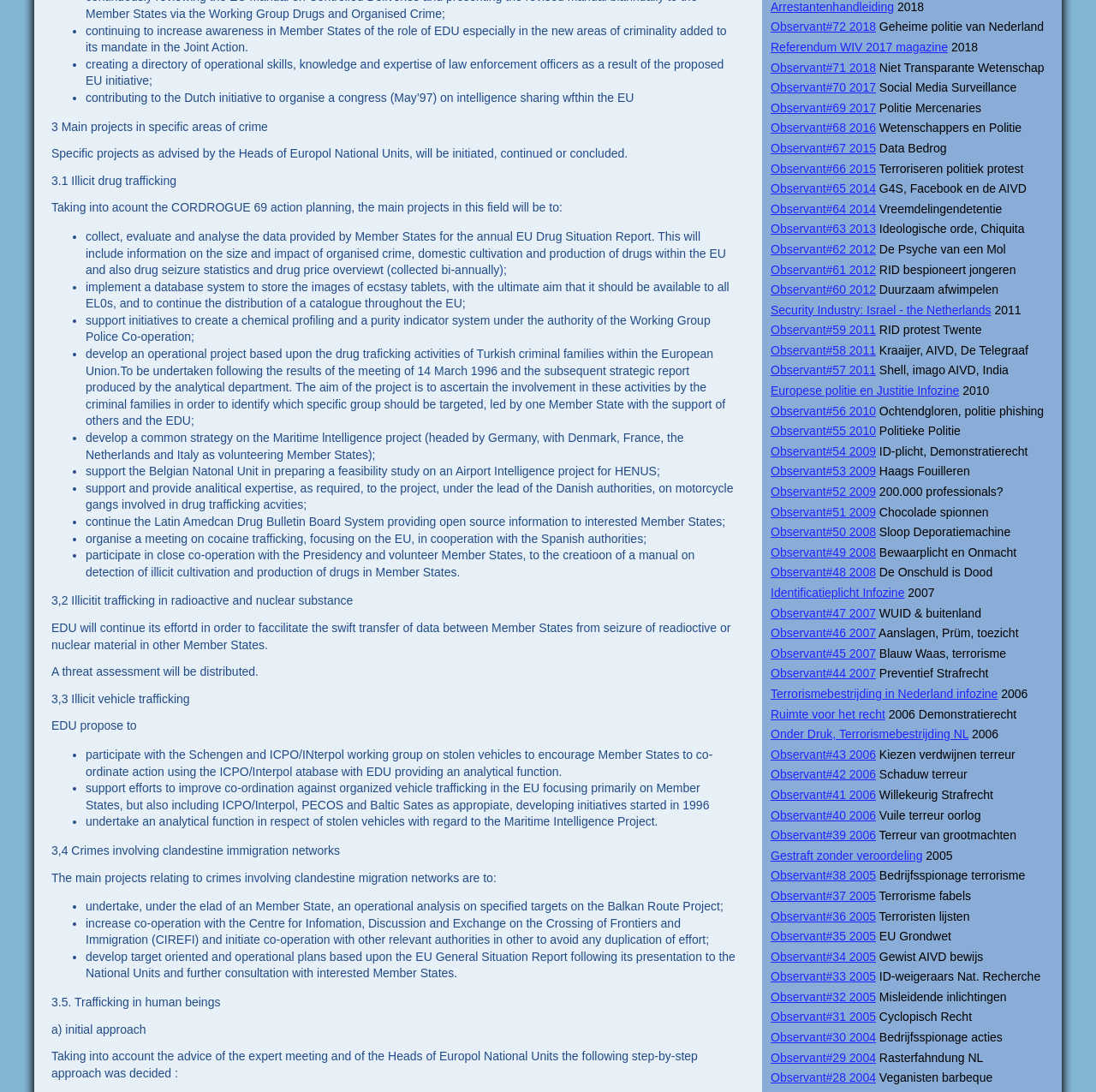Pinpoint the bounding box coordinates of the clickable area needed to execute the instruction: "View Referendum WIV 2017 magazine". The coordinates should be specified as four float numbers between 0 and 1, i.e., [left, top, right, bottom].

[0.703, 0.037, 0.865, 0.049]